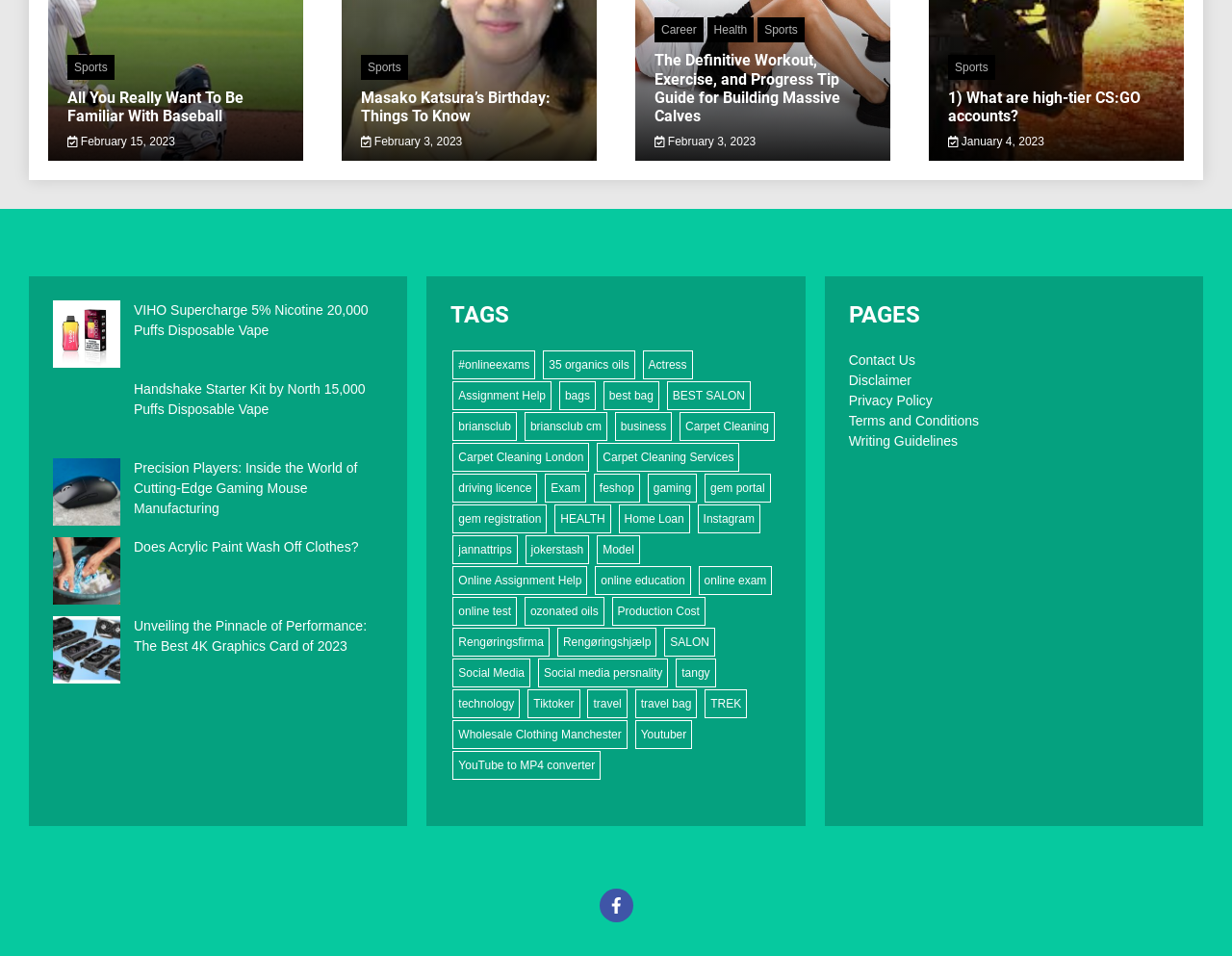Please give the bounding box coordinates of the area that should be clicked to fulfill the following instruction: "Read 'The Definitive Workout, Exercise, and Progress Tip Guide for Building Massive Calves'". The coordinates should be in the format of four float numbers from 0 to 1, i.e., [left, top, right, bottom].

[0.531, 0.054, 0.707, 0.131]